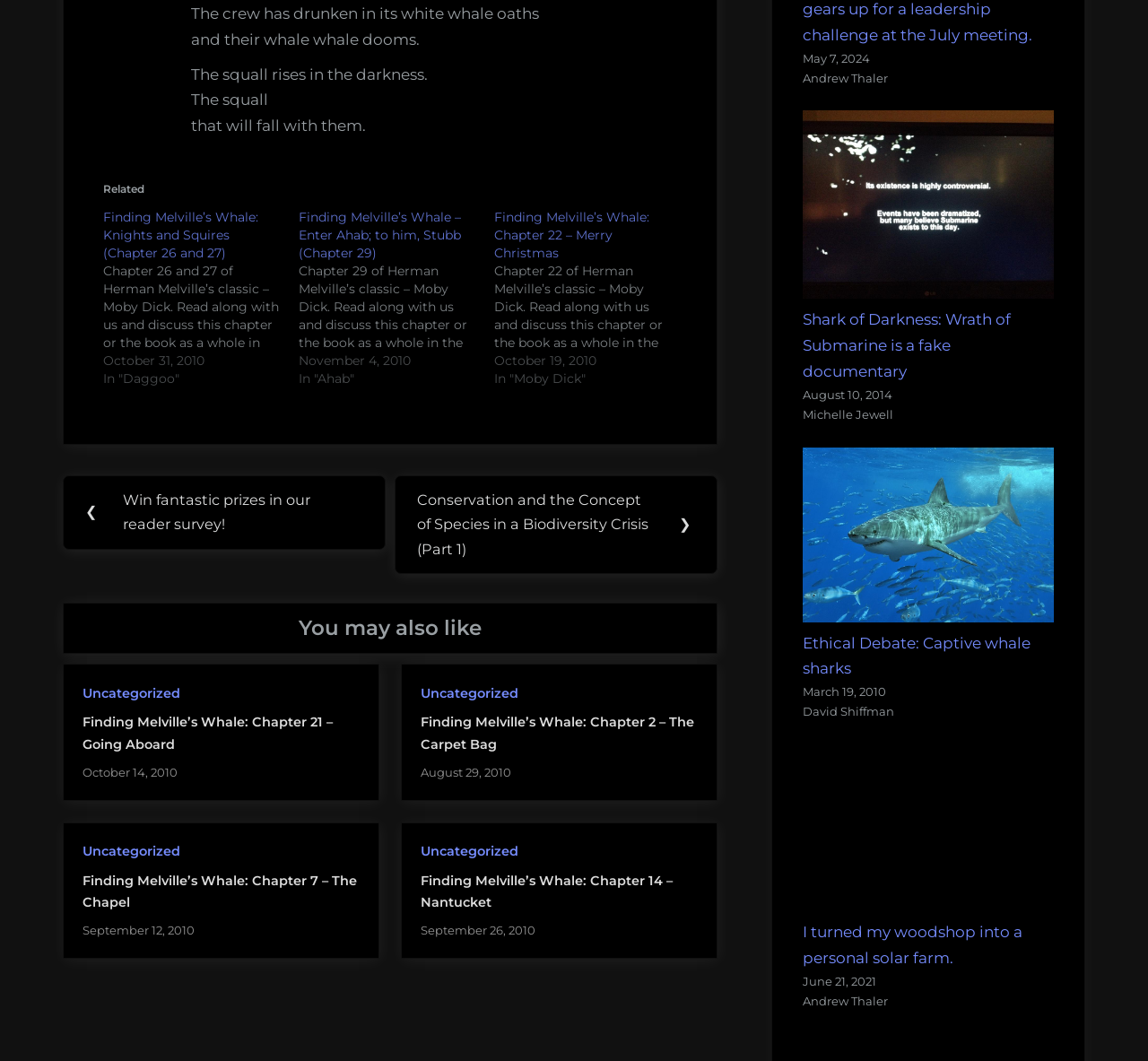Provide a one-word or brief phrase answer to the question:
What is the date of the latest post?

May 7, 2024